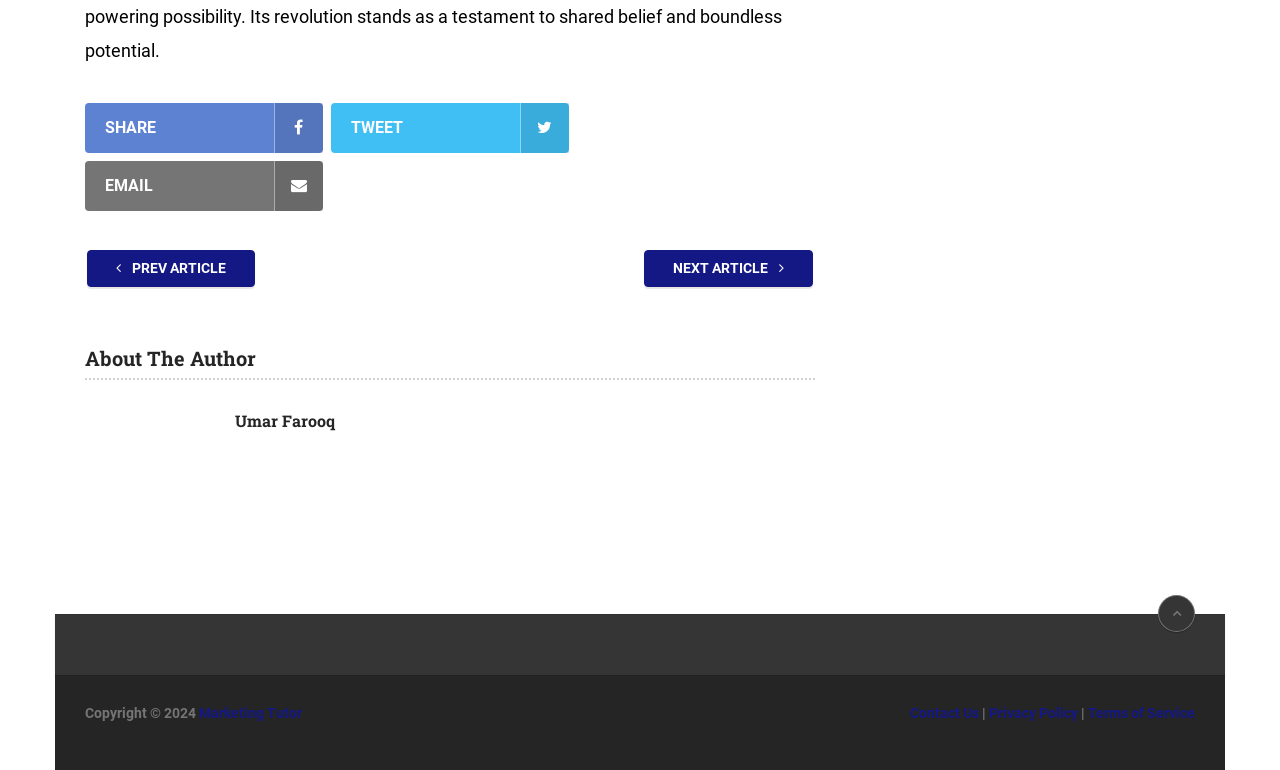What are the footer links?
Answer with a single word or short phrase according to what you see in the image.

Marketing Tutor, Contact Us, Privacy Policy, Terms of Service